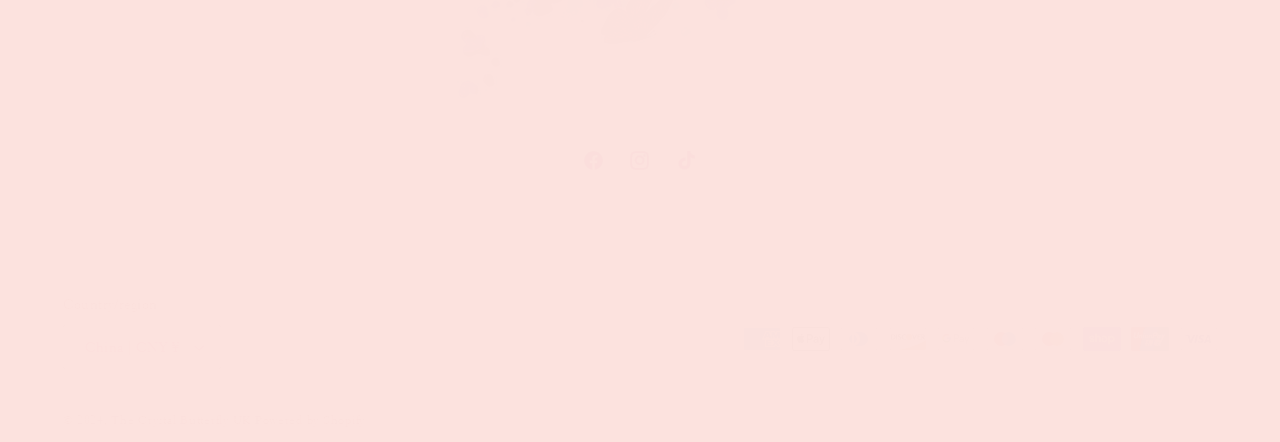What is the default country/region selected?
Based on the image, give a concise answer in the form of a single word or short phrase.

China